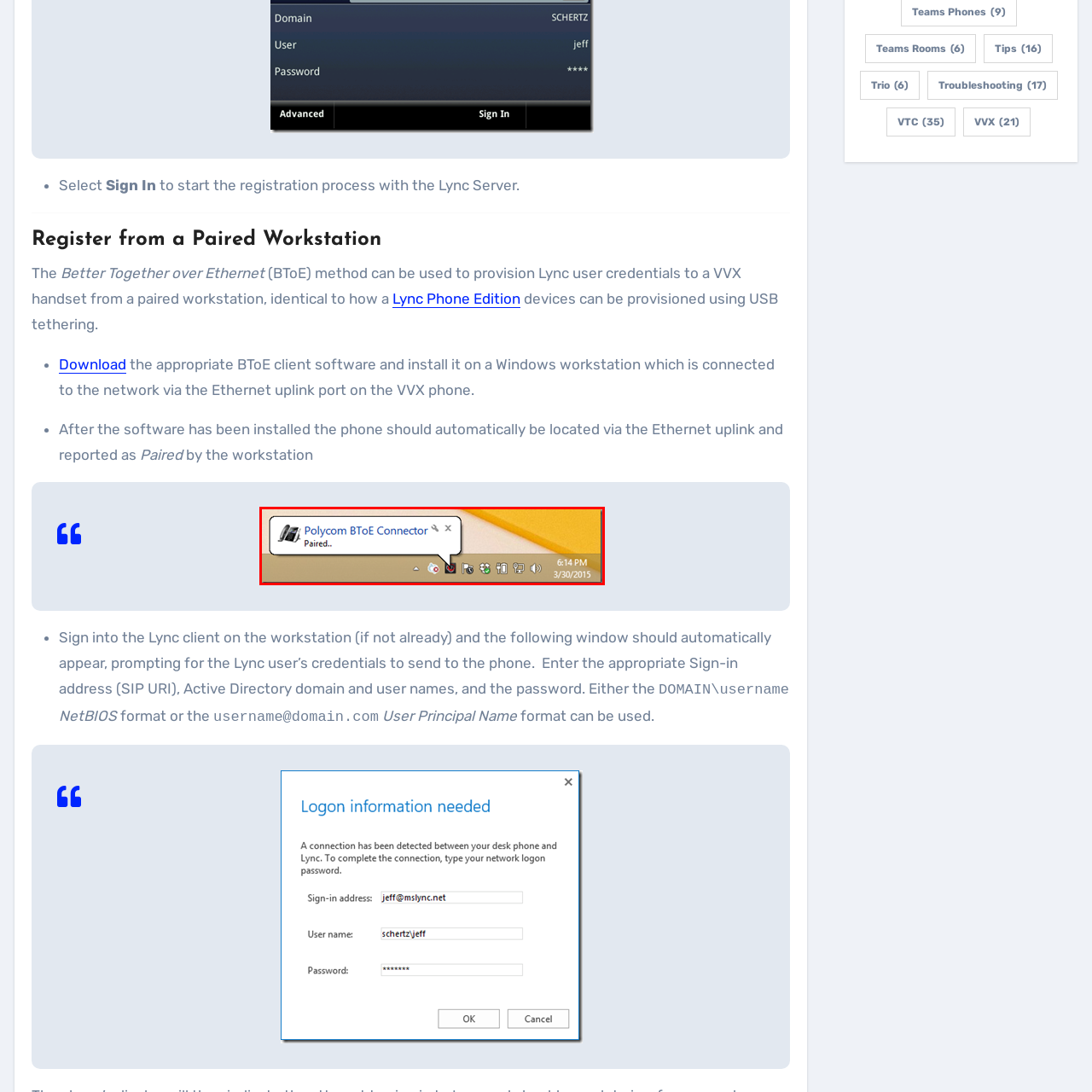Inspect the image outlined in red and answer succinctly: What is the date shown in the notification?

March 30, 2015